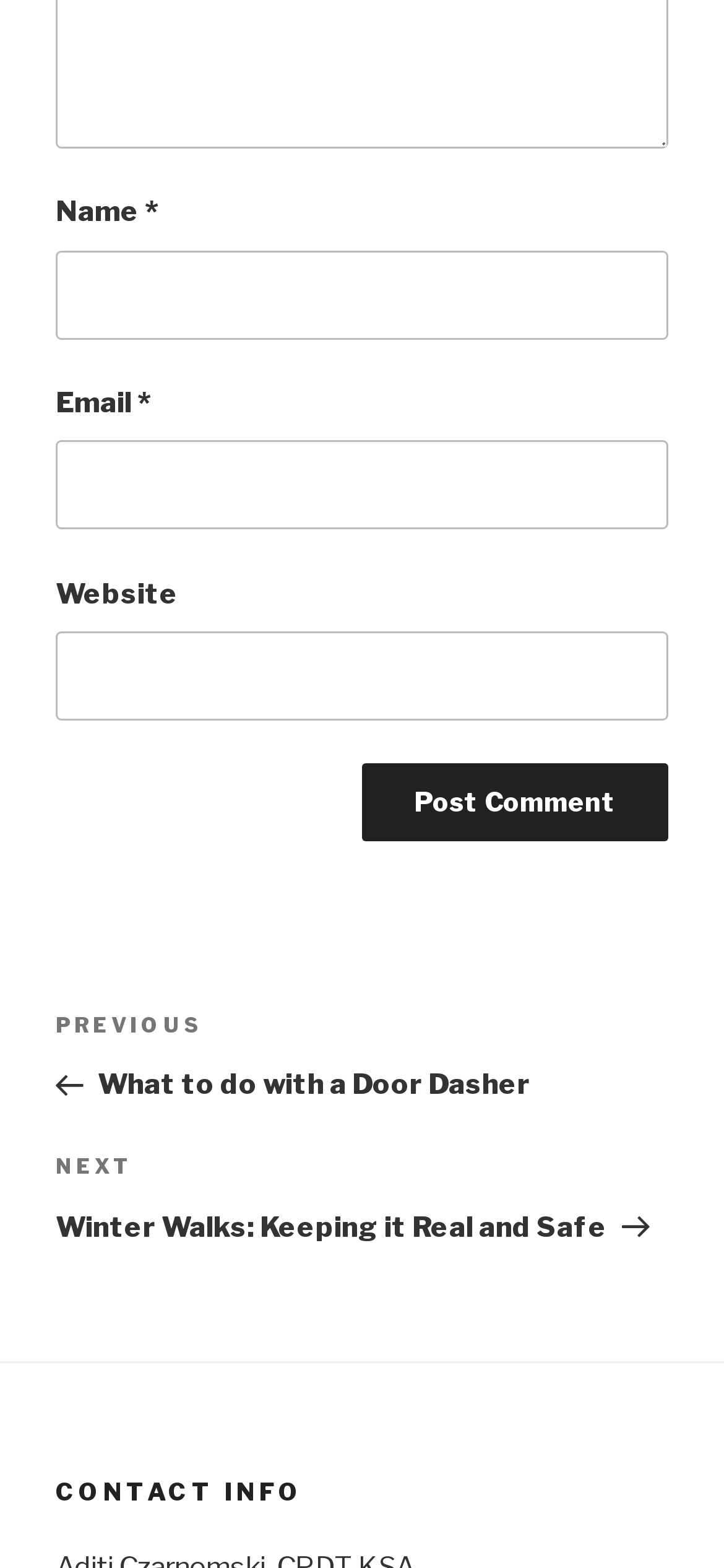What is the title of the last section on the page?
Give a one-word or short-phrase answer derived from the screenshot.

CONTACT INFO